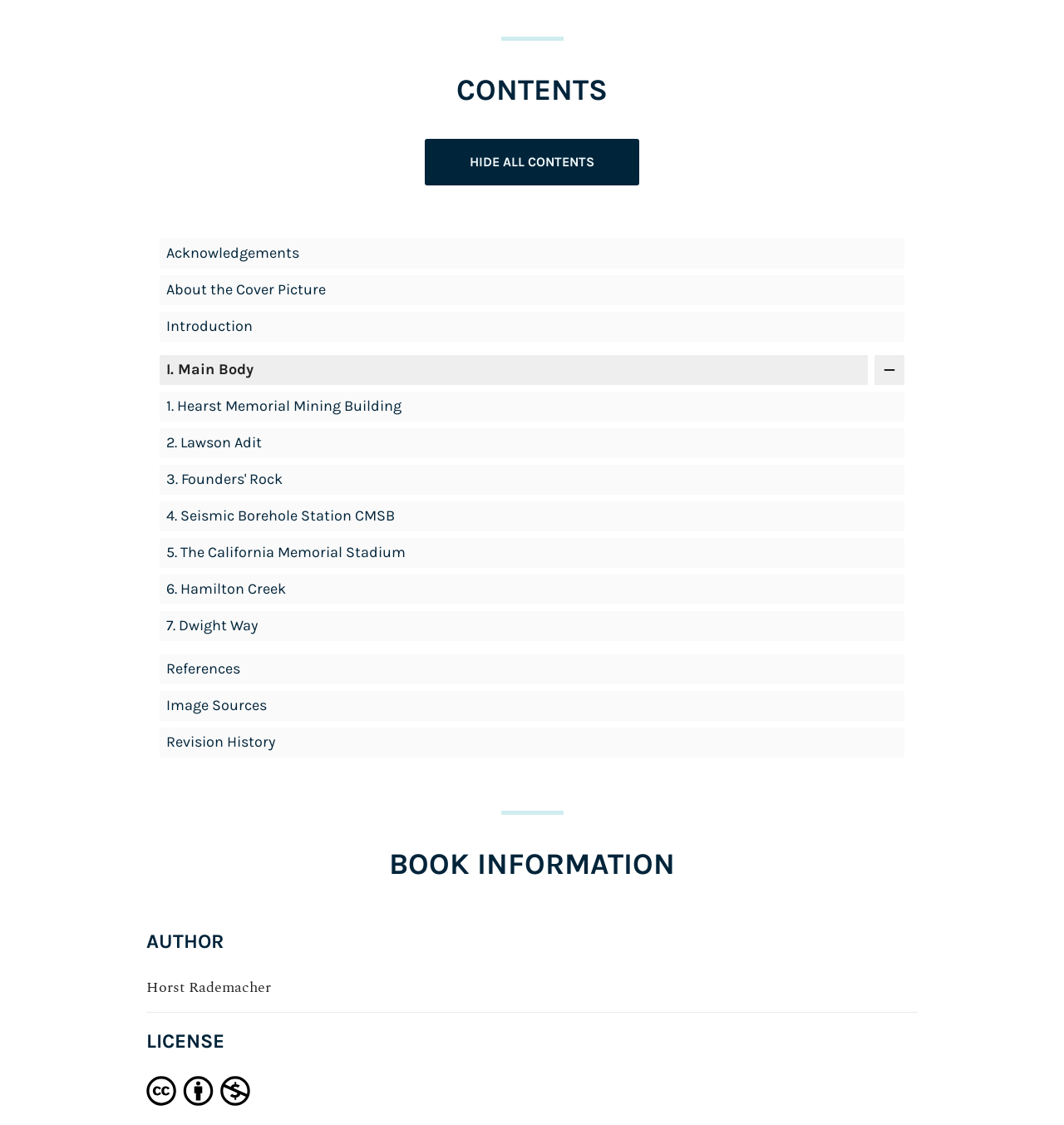Please identify the bounding box coordinates of the clickable area that will fulfill the following instruction: "Click the HOME link". The coordinates should be in the format of four float numbers between 0 and 1, i.e., [left, top, right, bottom].

None